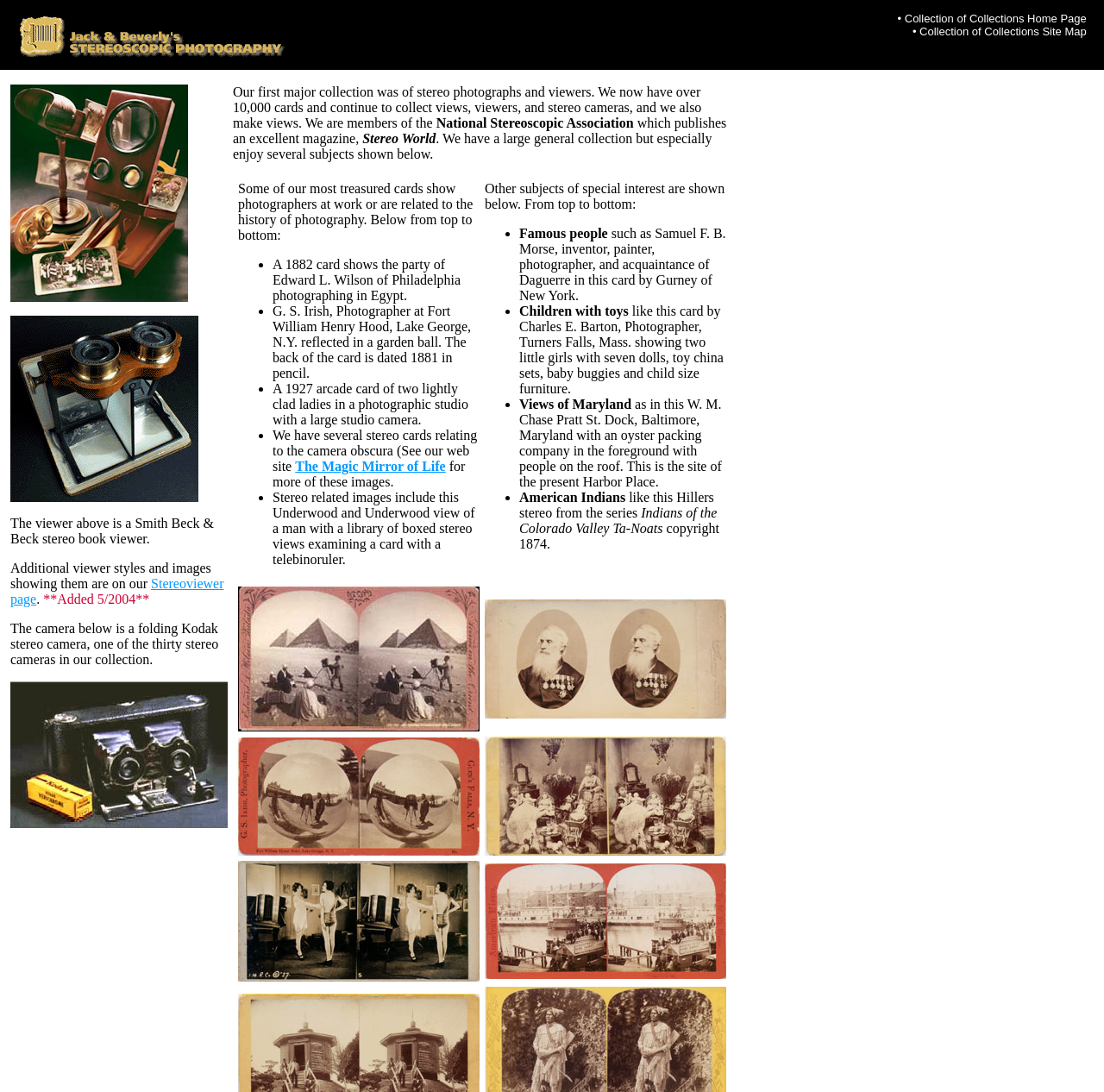Generate a comprehensive description of the webpage.

The webpage is about Jack and Beverly's Stereoscopic Photography collection. At the top, there is a navigation menu with links to the "Collection of Collections Home Page" and "Collection of Collections Site Map". Below the menu, there is a large image on the left and a smaller image on the right. 

On the right side, there is a section with a link to the "Stereoviewer page" and a description of a folding Kodak stereo camera, one of the thirty stereo cameras in their collection. Below this section, there is a large image of the camera.

The main content of the webpage is divided into two sections. The first section describes some of their most treasured cards, which show photographers at work or are related to the history of photography. There are four bullet points, each describing a specific card, including one from 1882 showing a party of Edward L. Wilson of Philadelphia photographing in Egypt, one from 1881 showing a photographer reflected in a garden ball, one from 1927 showing two lightly clad ladies in a photographic studio, and one showing a man with a library of boxed stereo views examining a card with a telebinoruler.

The second section describes other subjects of special interest, including famous people, children with toys, views of Maryland, and American Indians. There are four bullet points, each describing a specific card, including one of Samuel F. B. Morse, one of two little girls with seven dolls, one of W. M. Chase Pratt St. Dock in Baltimore, Maryland, and one of American Indians from the series "Indians of the Colorado Valley Ta-Noats" copyrighted in 1874.

Below these sections, there are four rows of images, each row containing two images. The images are likely examples of the stereoscopic photography cards described in the text.